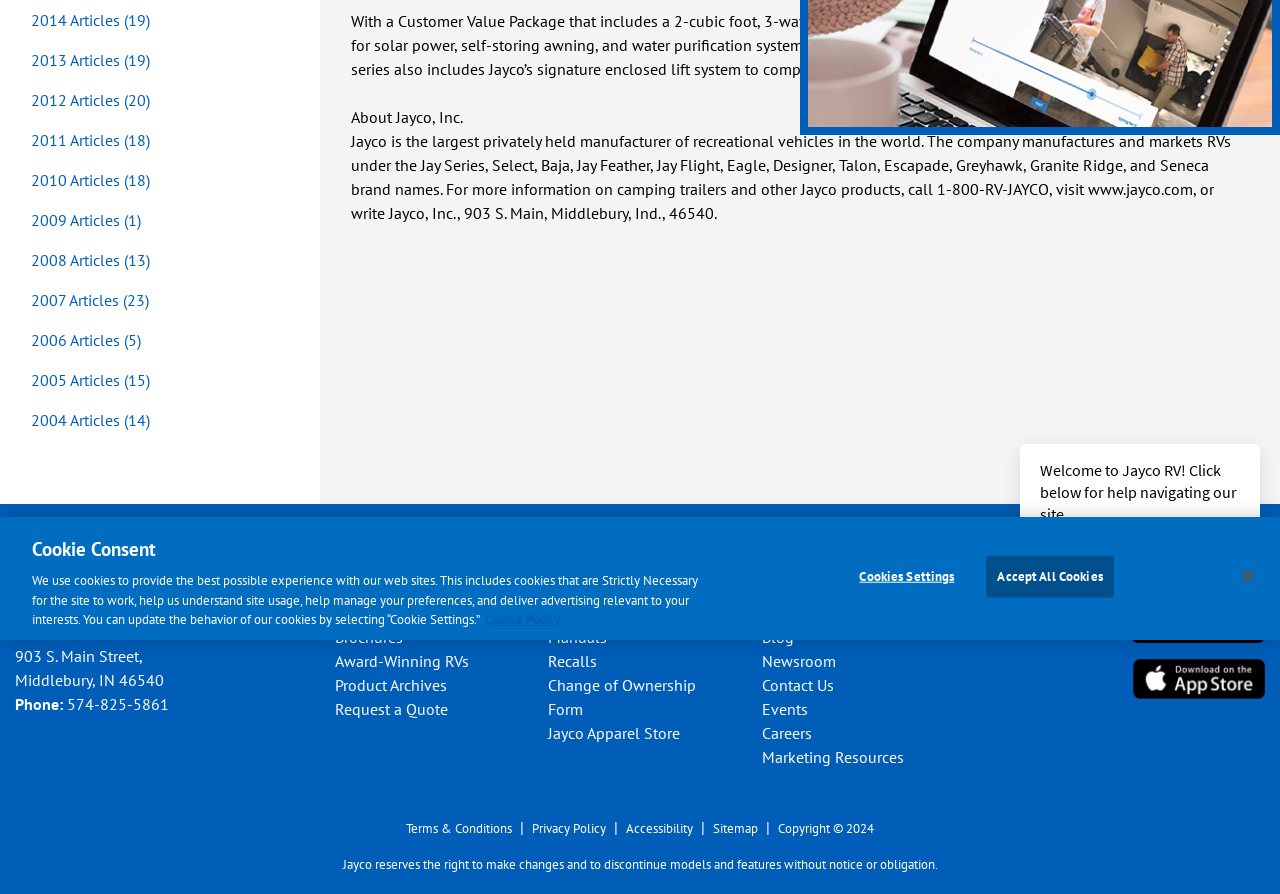Using the description "alt="Google Play"", predict the bounding box of the relevant HTML element.

[0.884, 0.683, 0.988, 0.705]